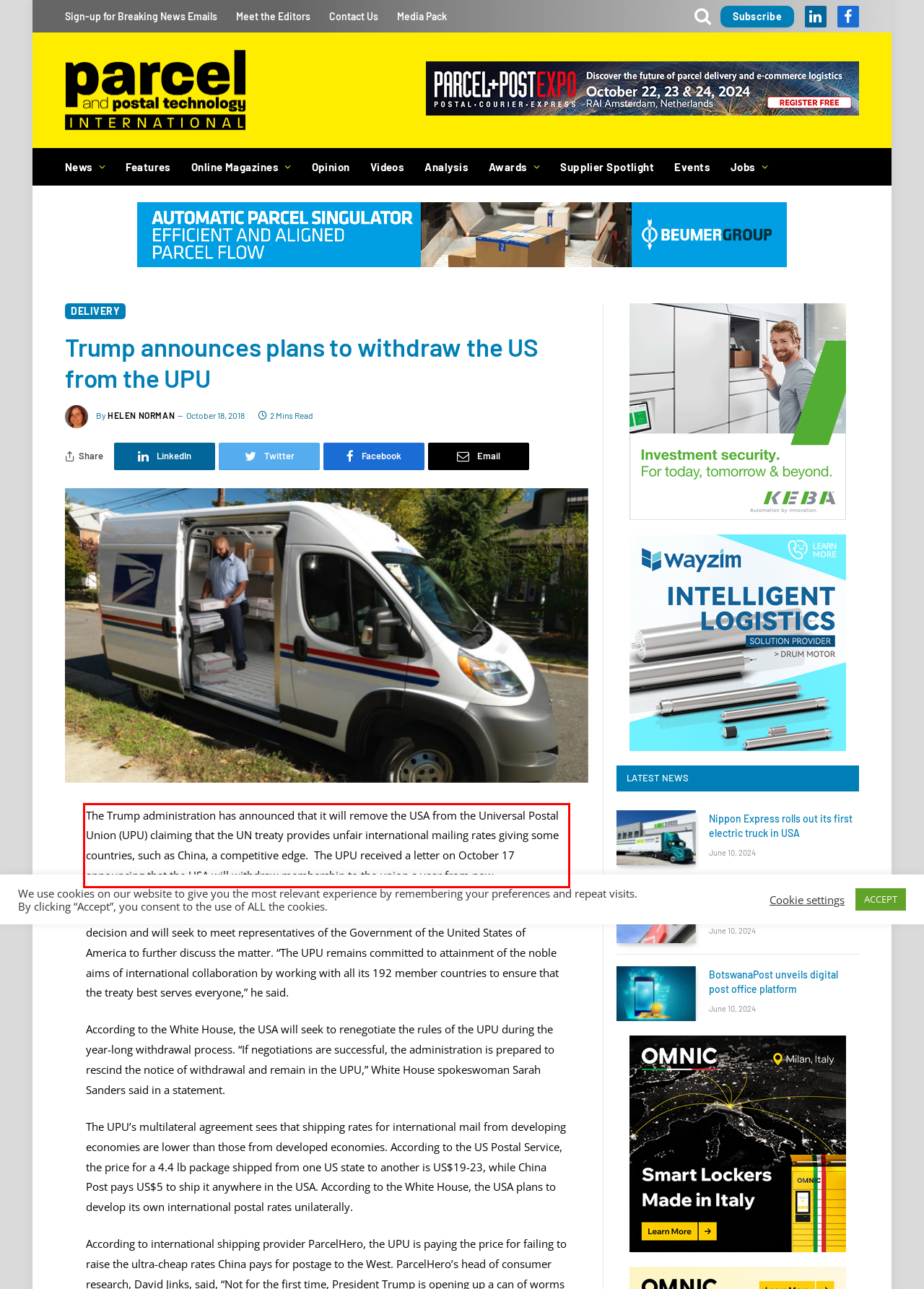There is a screenshot of a webpage with a red bounding box around a UI element. Please use OCR to extract the text within the red bounding box.

The Trump administration has announced that it will remove the USA from the Universal Postal Union (UPU) claiming that the UN treaty provides unfair international mailing rates giving some countries, such as China, a competitive edge. The UPU received a letter on October 17 announcing that the USA will withdraw membership to the union a year from now.